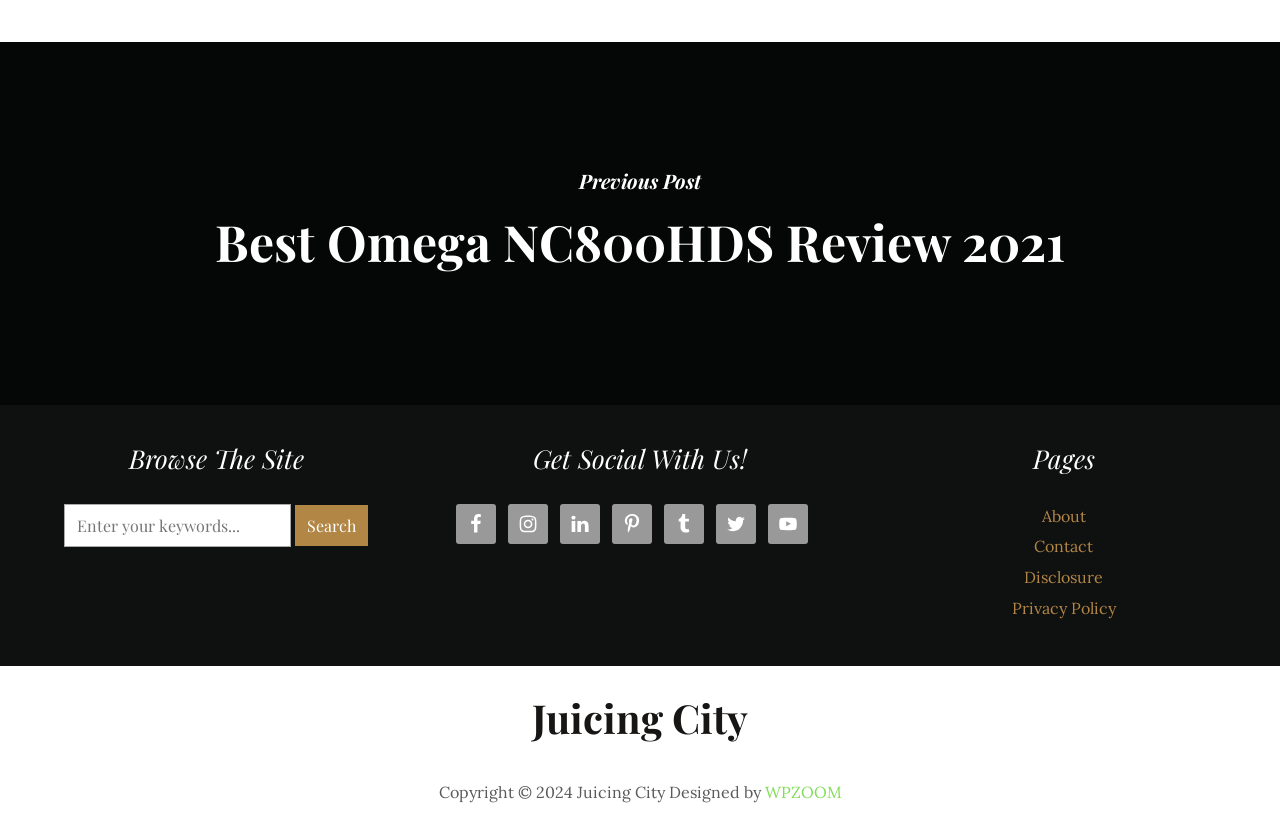Please find the bounding box for the UI element described by: "name="s" placeholder="Enter your keywords..."".

[0.05, 0.603, 0.227, 0.655]